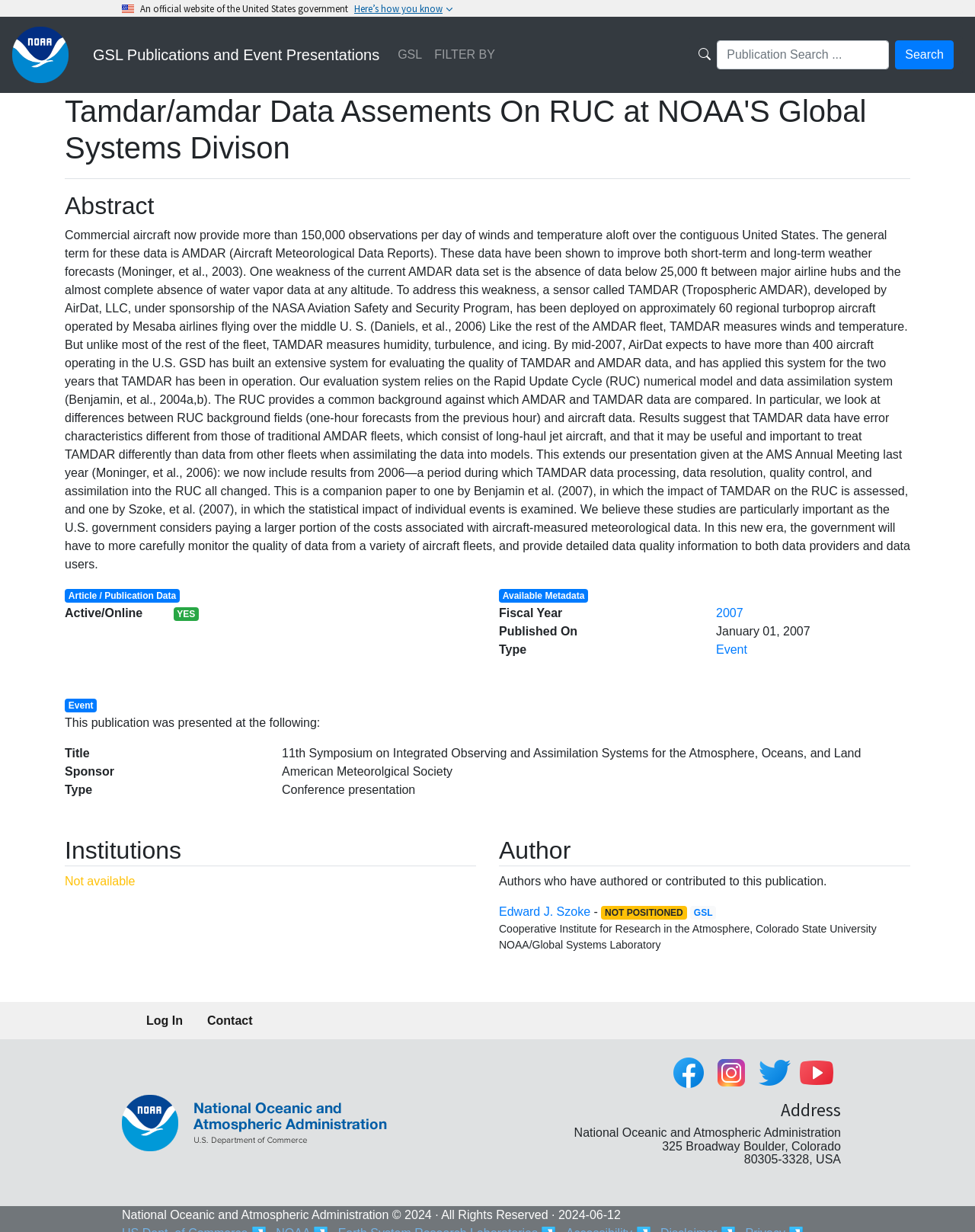Provide a short answer to the following question with just one word or phrase: What is the title of the publication?

Tamdar/amdar Data Assements On RUC at NOAA'S Global Systems Divison